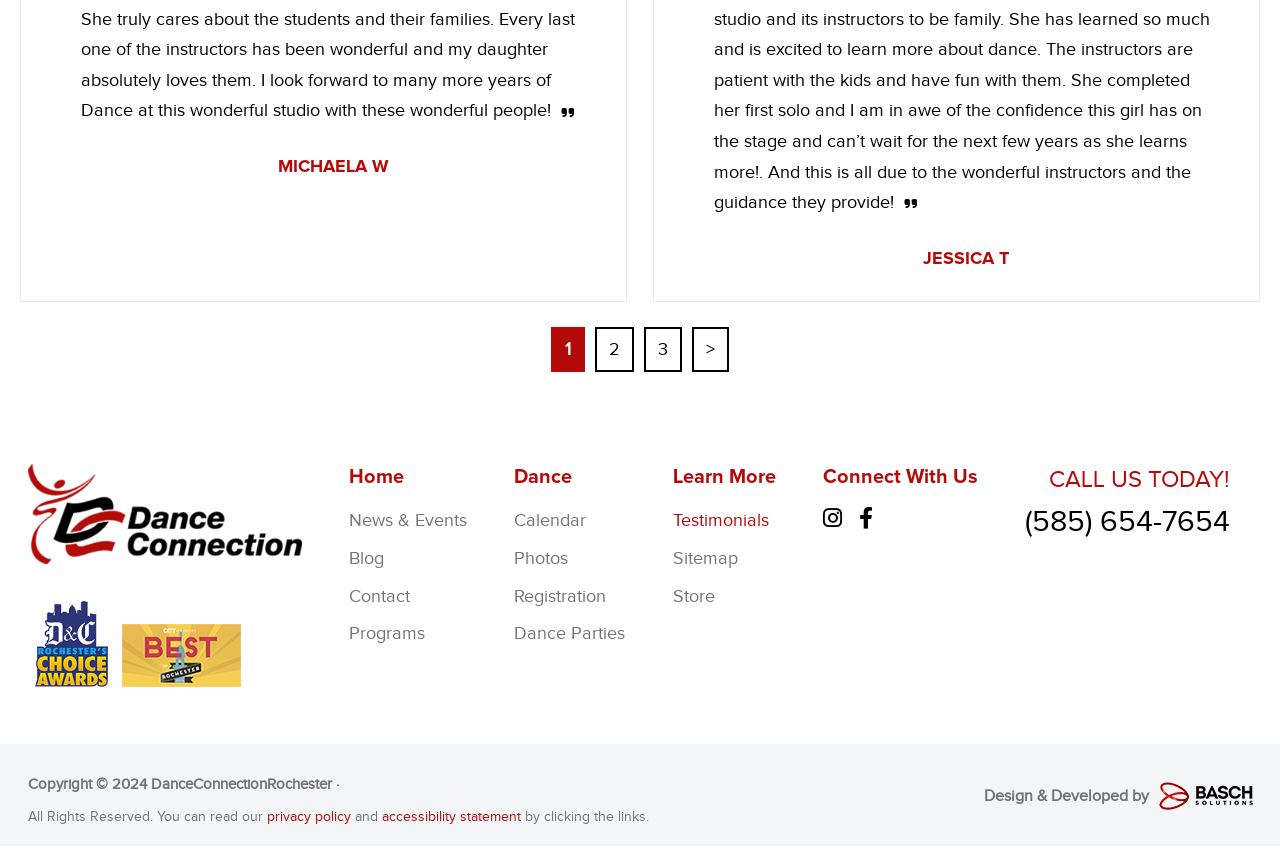Consider the image and give a detailed and elaborate answer to the question: 
What are the social media platforms available?

The social media platforms available can be determined by looking at the links '' and '' which are commonly used icons for Facebook and Instagram respectively.